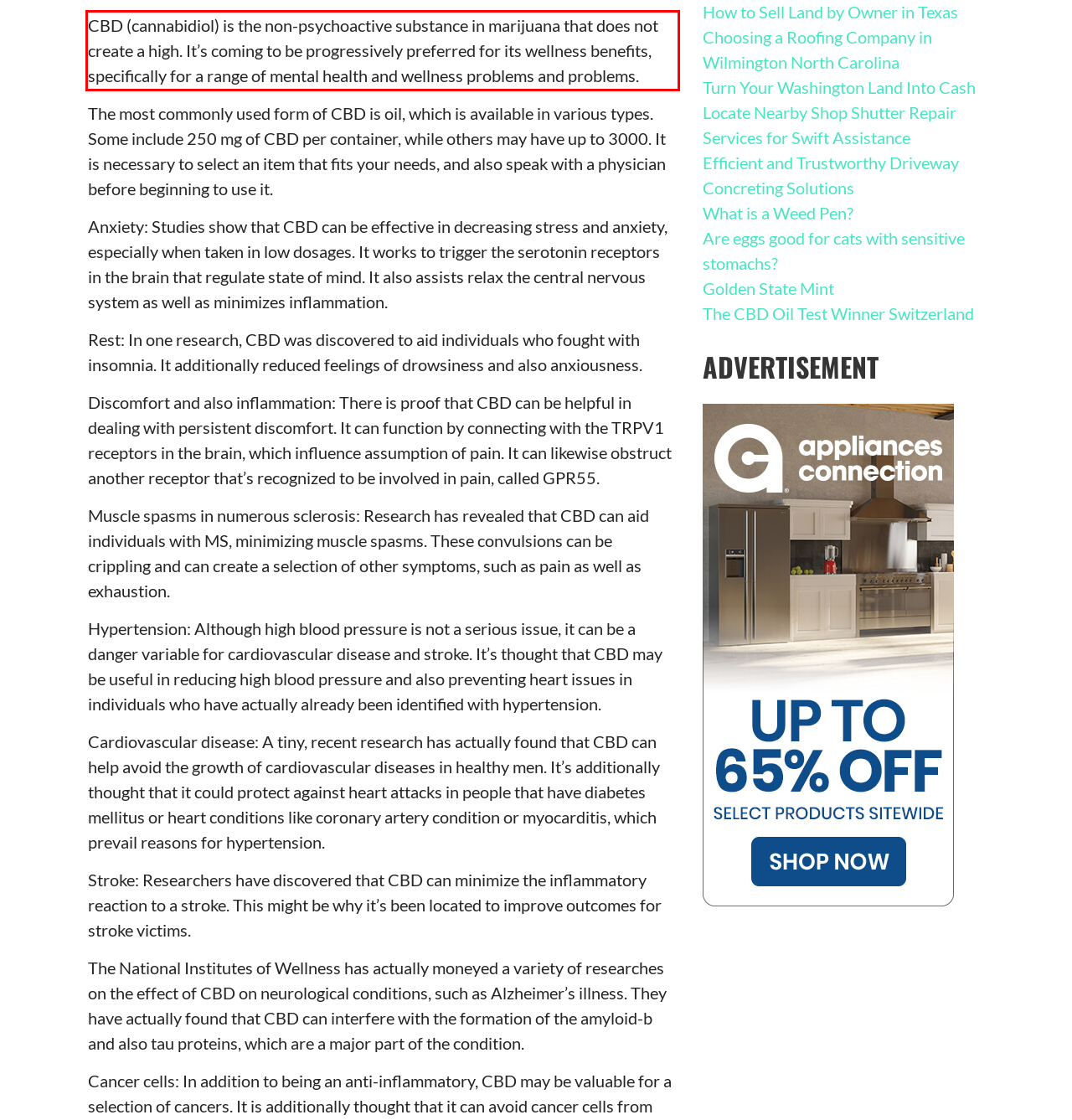From the provided screenshot, extract the text content that is enclosed within the red bounding box.

CBD (cannabidiol) is the non-psychoactive substance in marijuana that does not create a high. It’s coming to be progressively preferred for its wellness benefits, specifically for a range of mental health and wellness problems and problems.